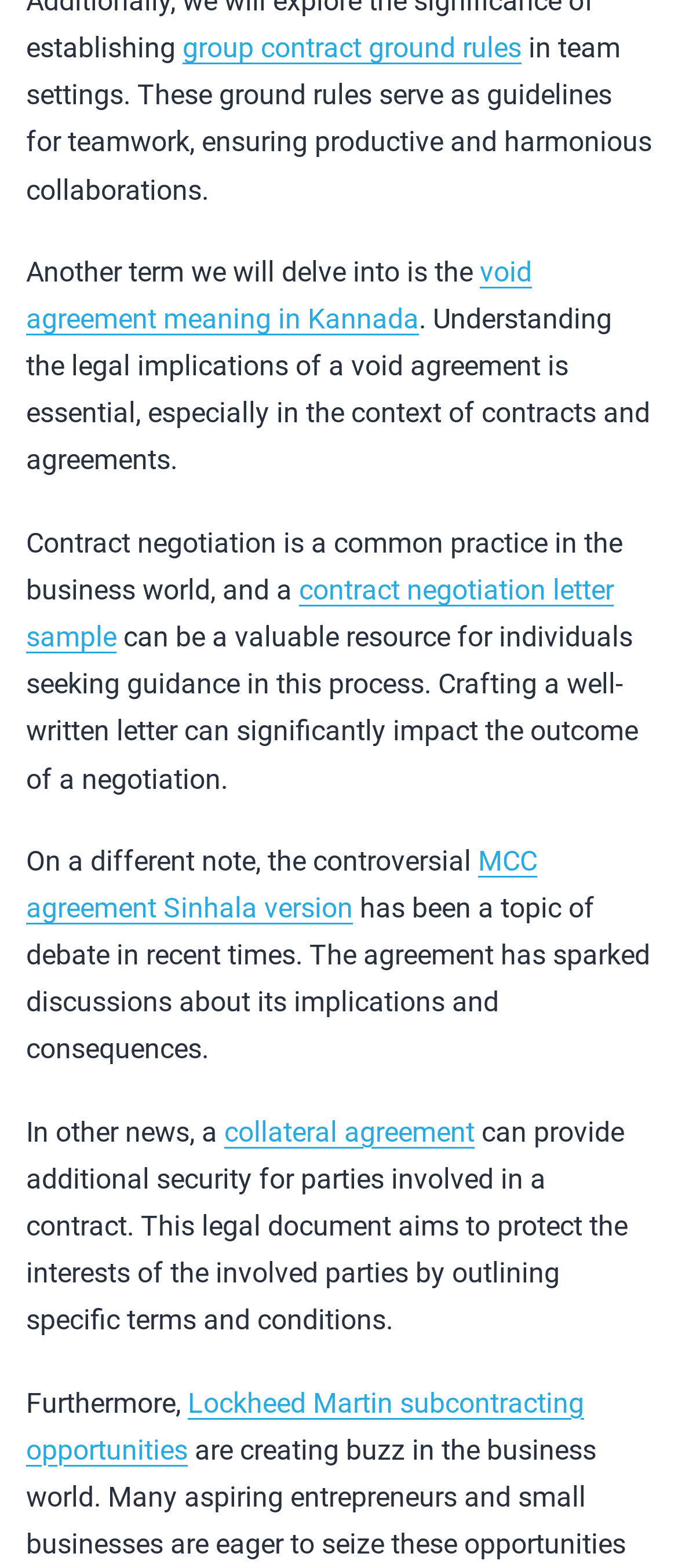What is a void agreement?
Based on the image content, provide your answer in one word or a short phrase.

Legal implications